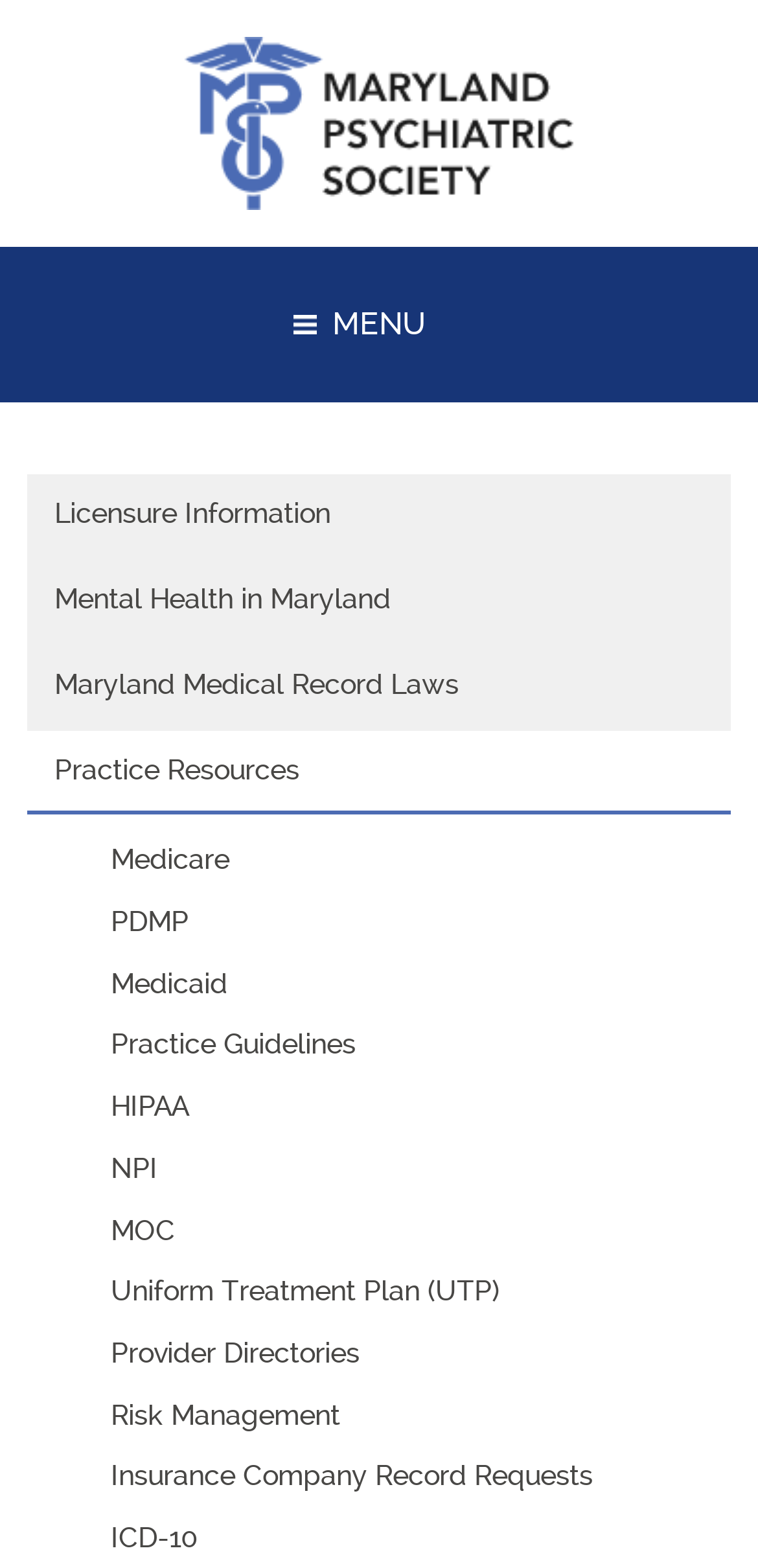What topics are covered in the menu?
Identify the answer in the screenshot and reply with a single word or phrase.

Licensure, mental health, Medicare, etc.